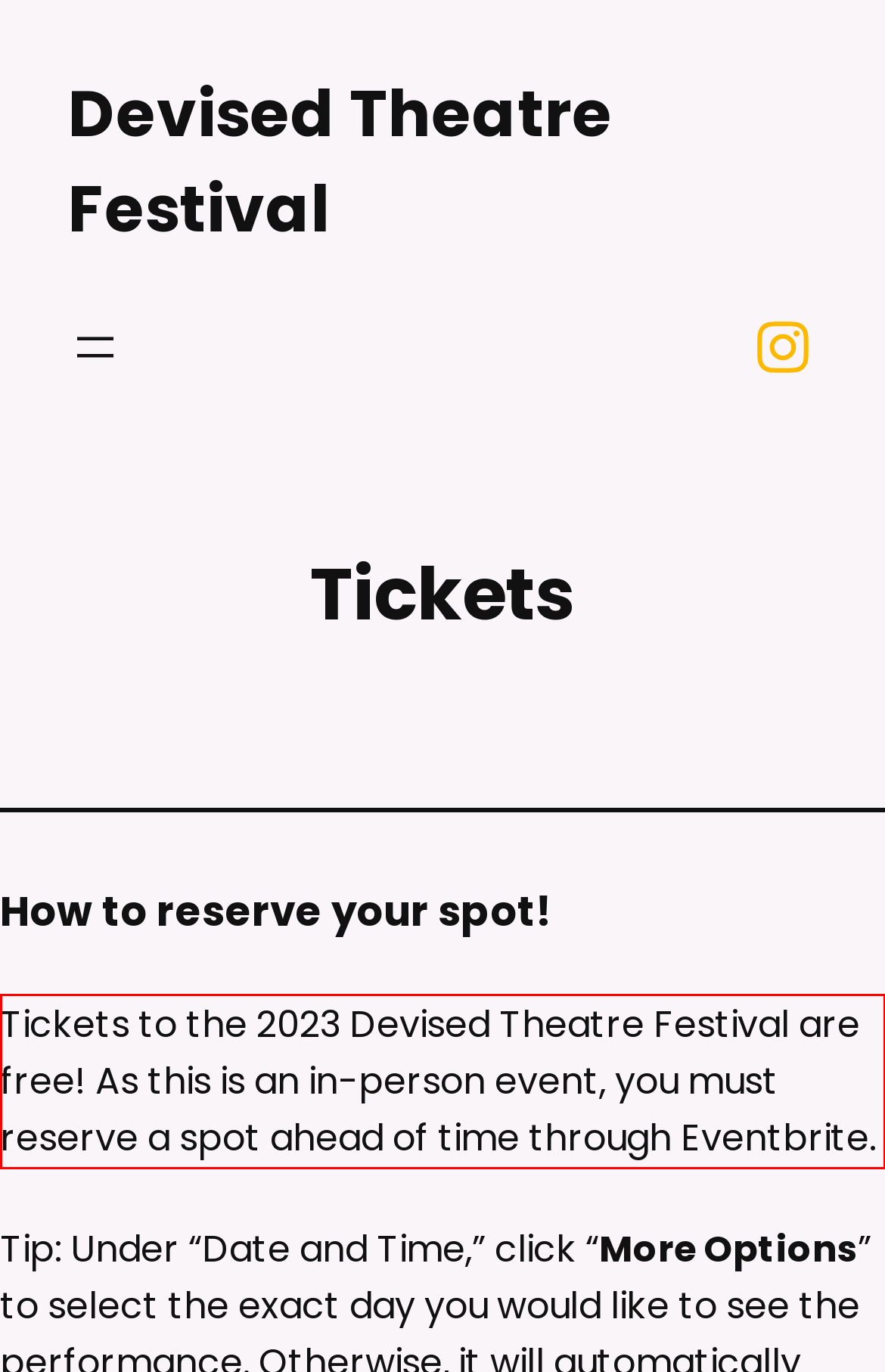Inspect the webpage screenshot that has a red bounding box and use OCR technology to read and display the text inside the red bounding box.

Tickets to the 2023 Devised Theatre Festival are free! As this is an in-person event, you must reserve a spot ahead of time through Eventbrite.